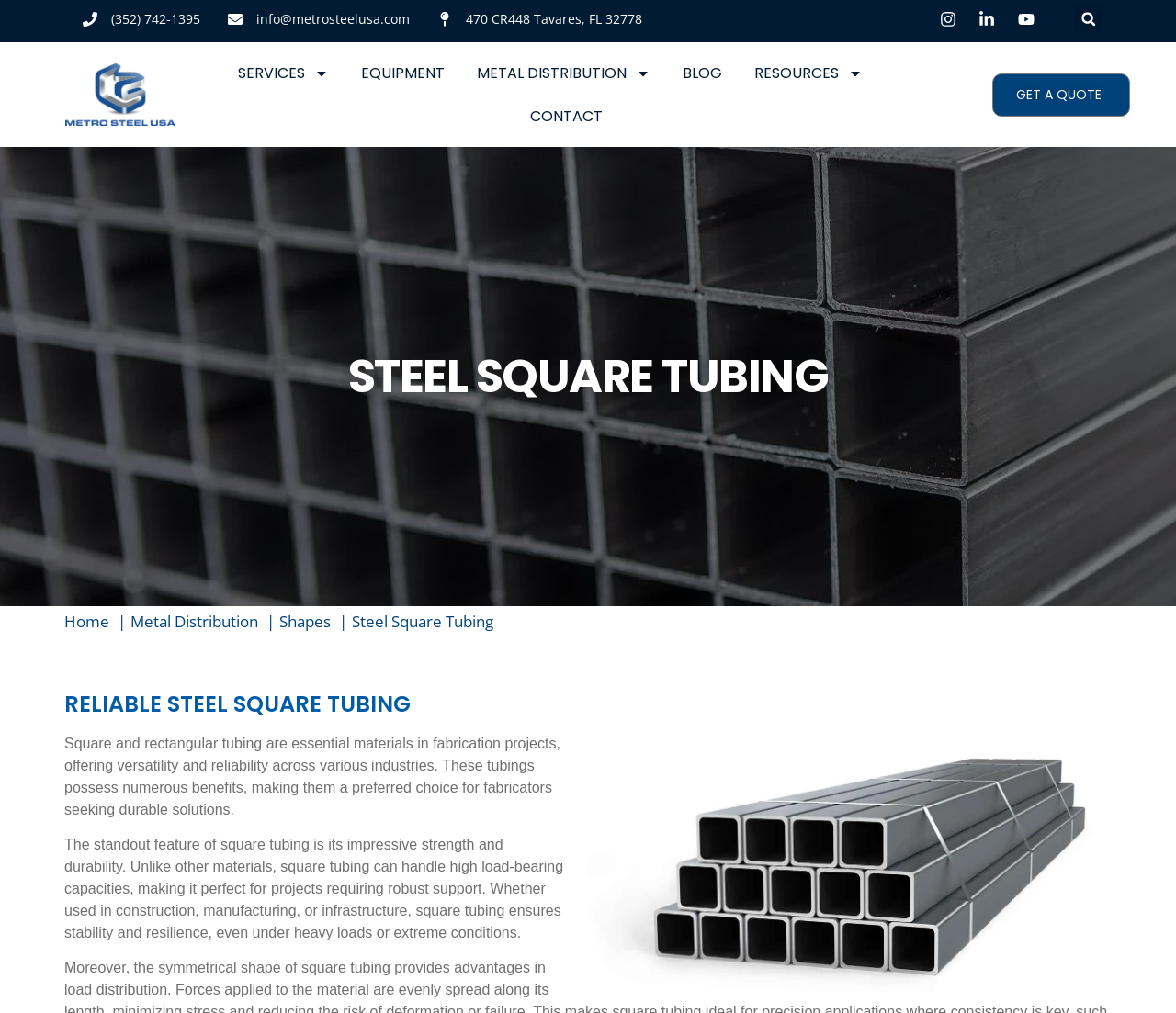Please identify the primary heading on the webpage and return its text.

STEEL SQUARE TUBING